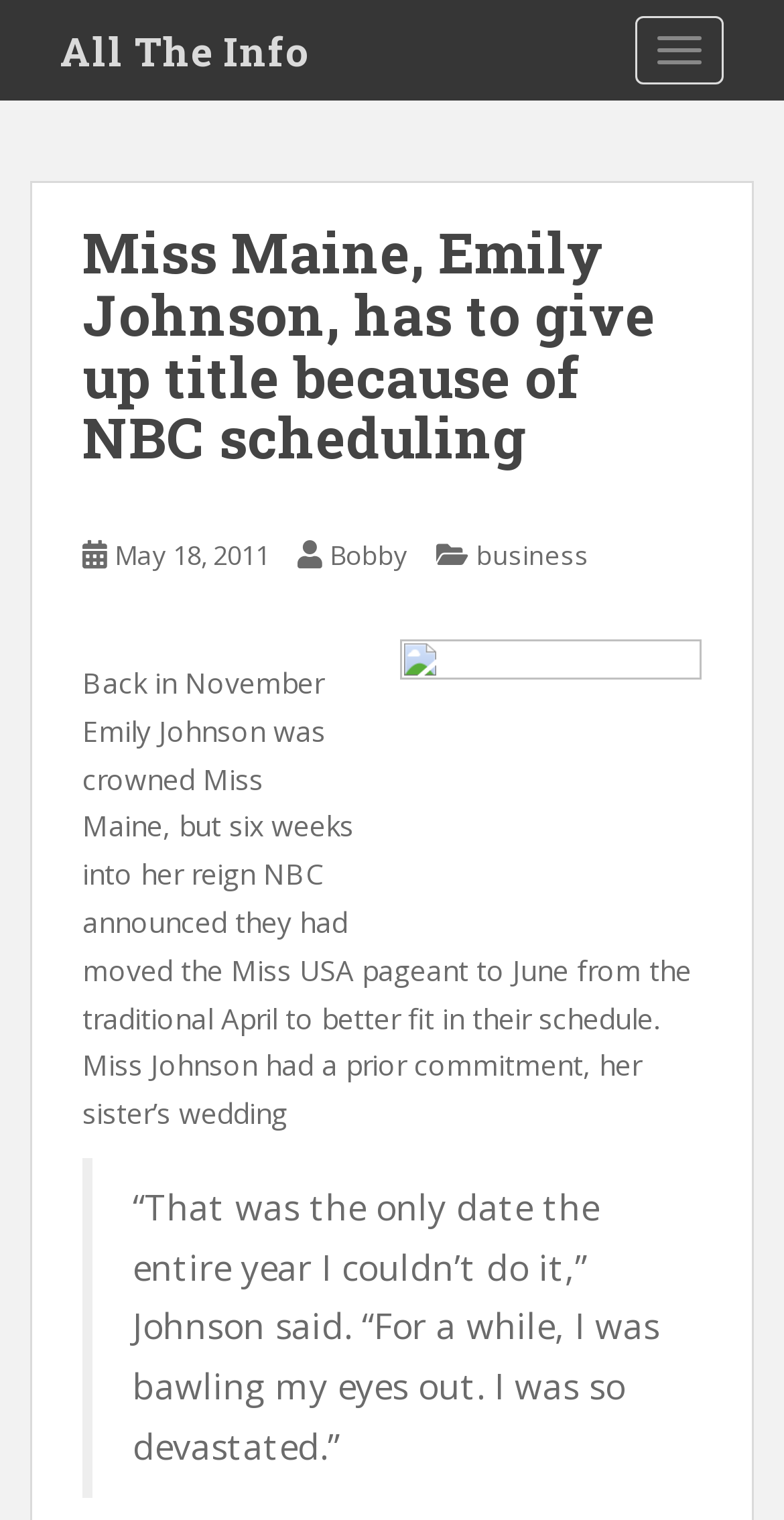Please provide a comprehensive answer to the question based on the screenshot: Who was crowned Miss Maine in November?

The answer can be found in the StaticText element which states 'Back in November Emily Johnson was crowned Miss Maine, but six weeks into her reign NBC announced they had moved the Miss USA pageant to June from the traditional April to better fit in their schedule.'